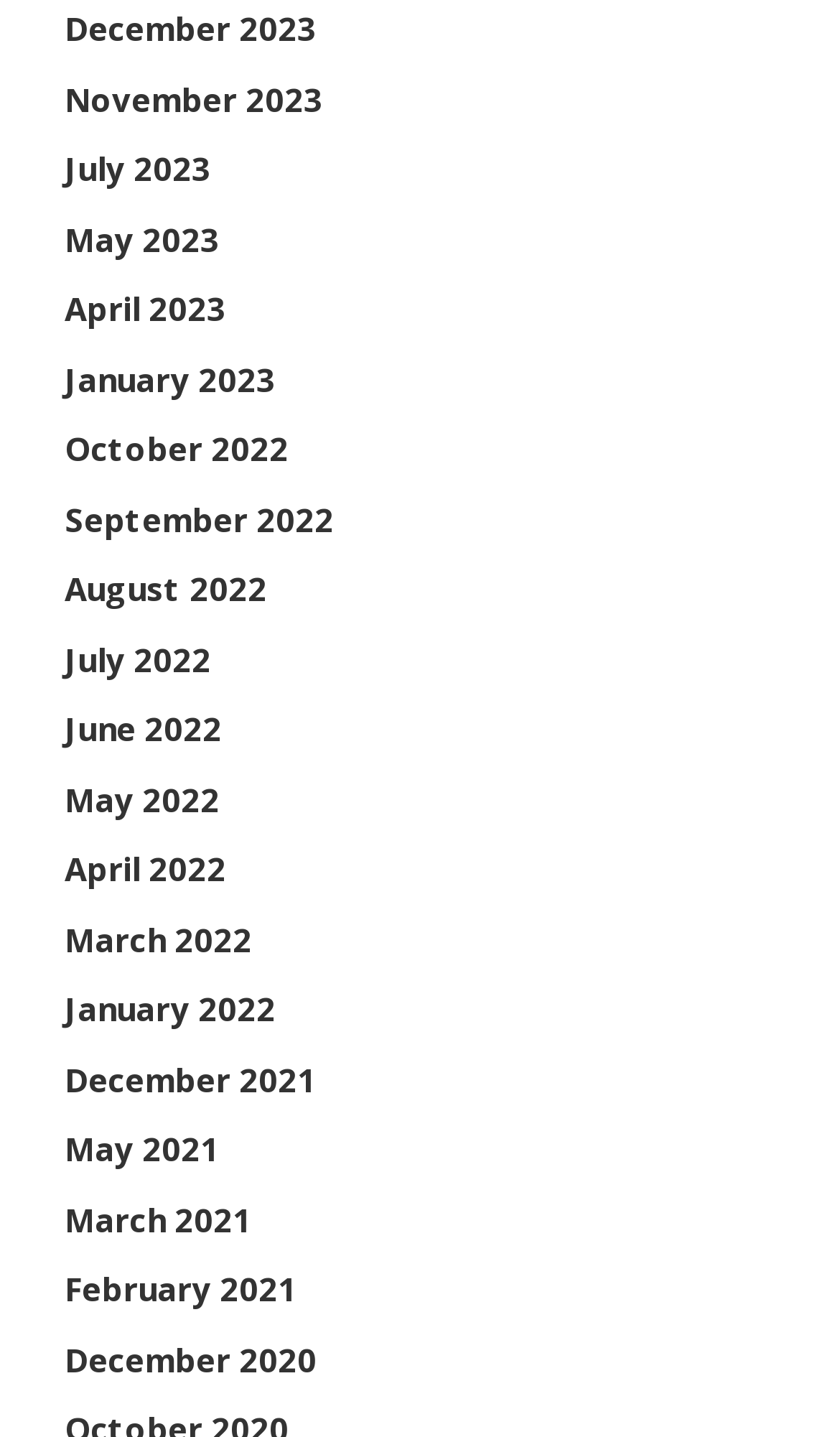Reply to the question below using a single word or brief phrase:
What is the earliest month listed?

December 2020